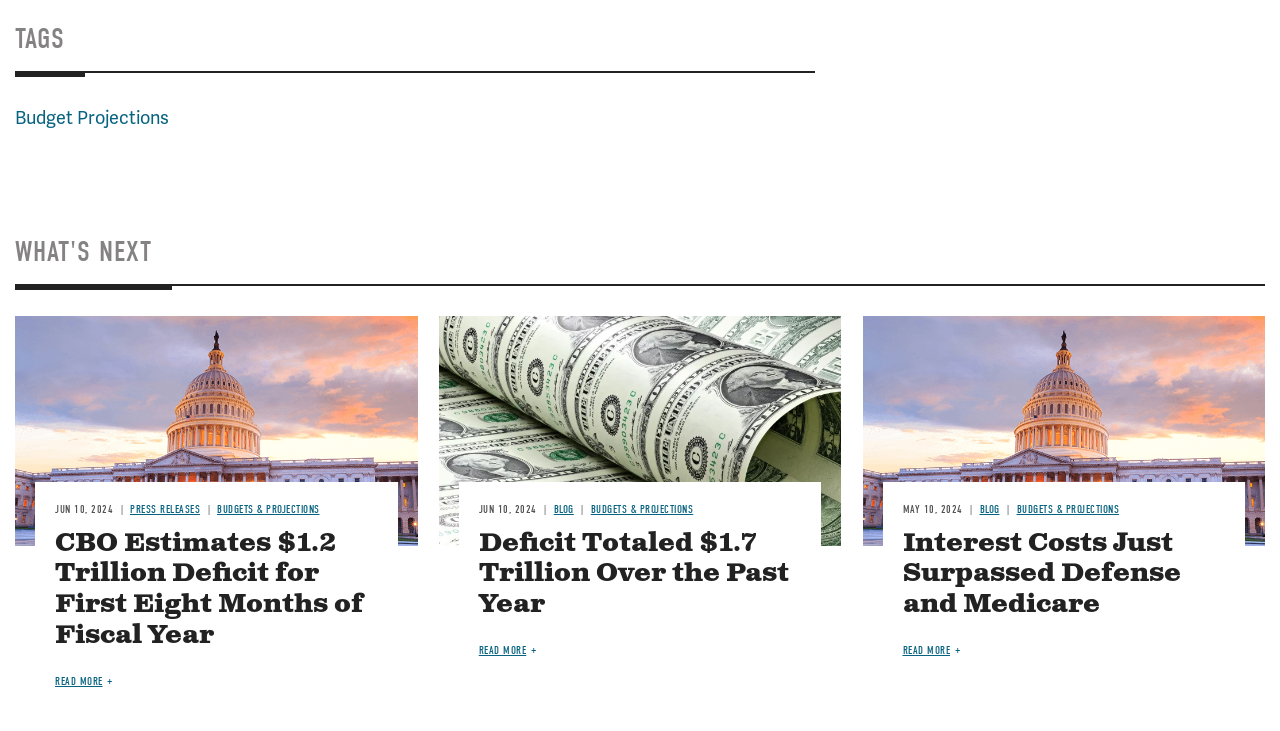Respond with a single word or short phrase to the following question: 
What is the topic of the first article?

Budget deficit